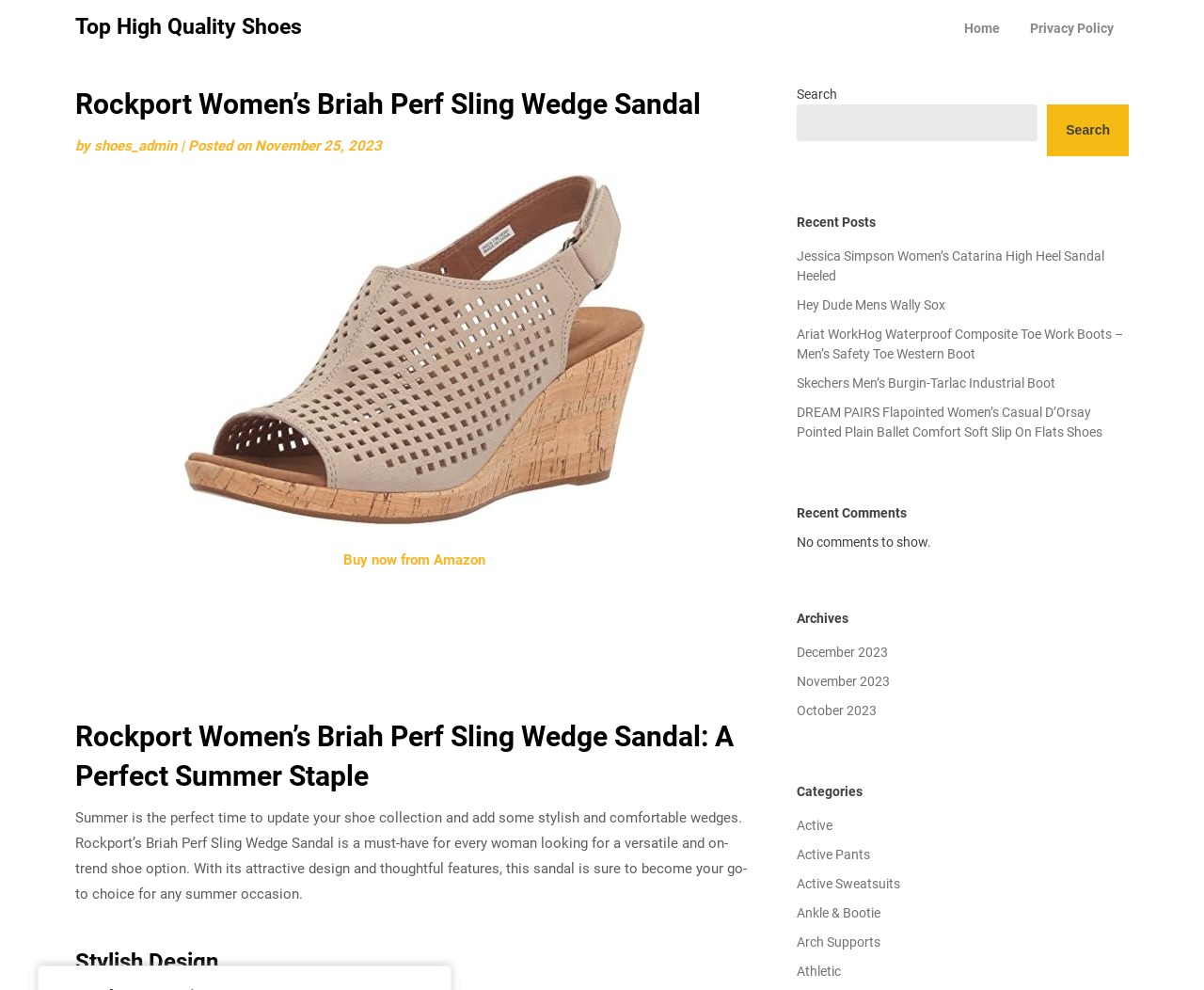Please identify the bounding box coordinates of the element's region that I should click in order to complete the following instruction: "Search for a product". The bounding box coordinates consist of four float numbers between 0 and 1, i.e., [left, top, right, bottom].

[0.661, 0.106, 0.862, 0.143]